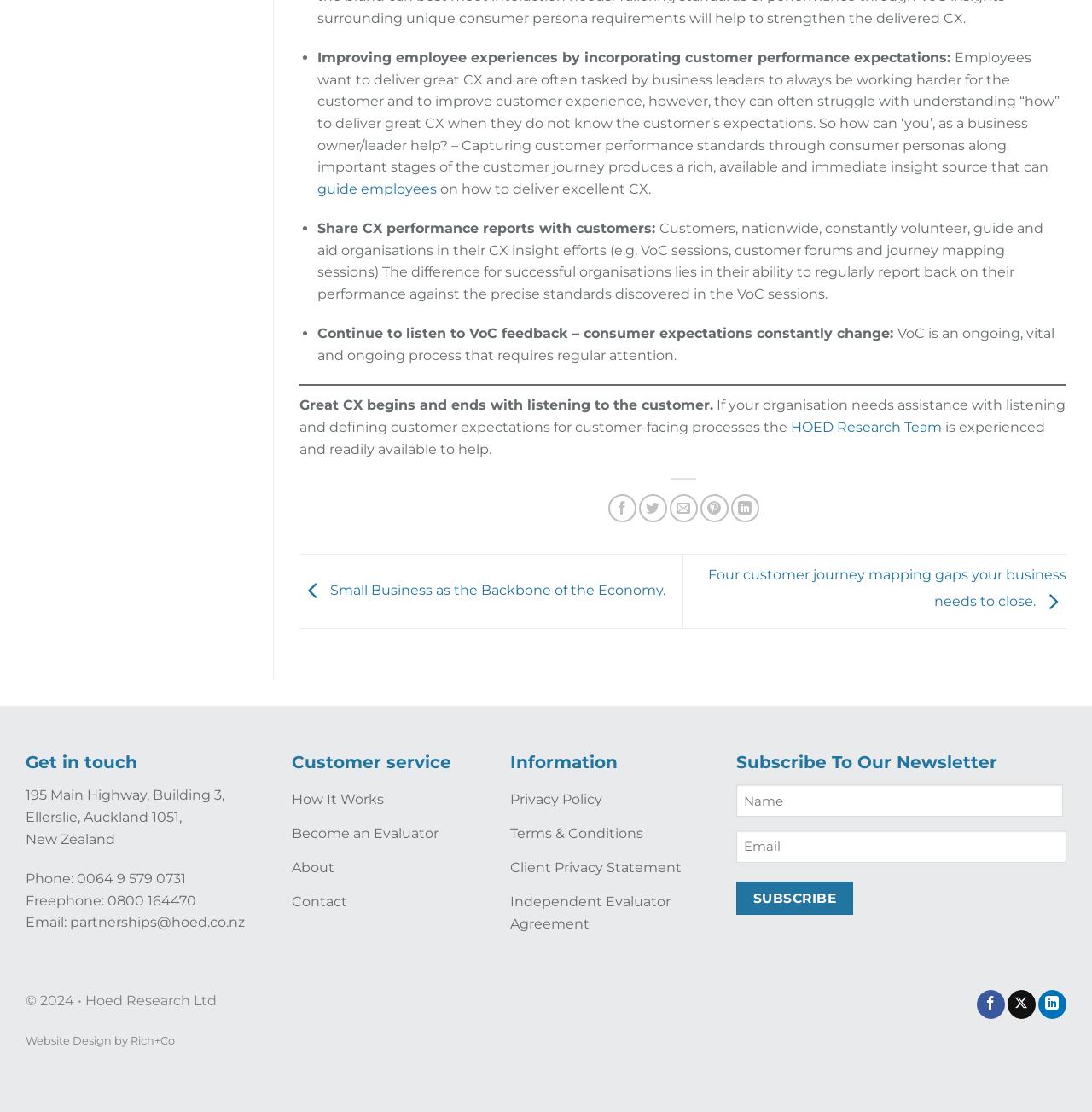What is the purpose of the 'Subscribe To Our Newsletter' section?
Give a detailed response to the question by analyzing the screenshot.

The 'Subscribe To Our Newsletter' section appears to be a form that allows users to input their name and email address to subscribe to the newsletter, likely to receive updates or information from Hoed Research Ltd.